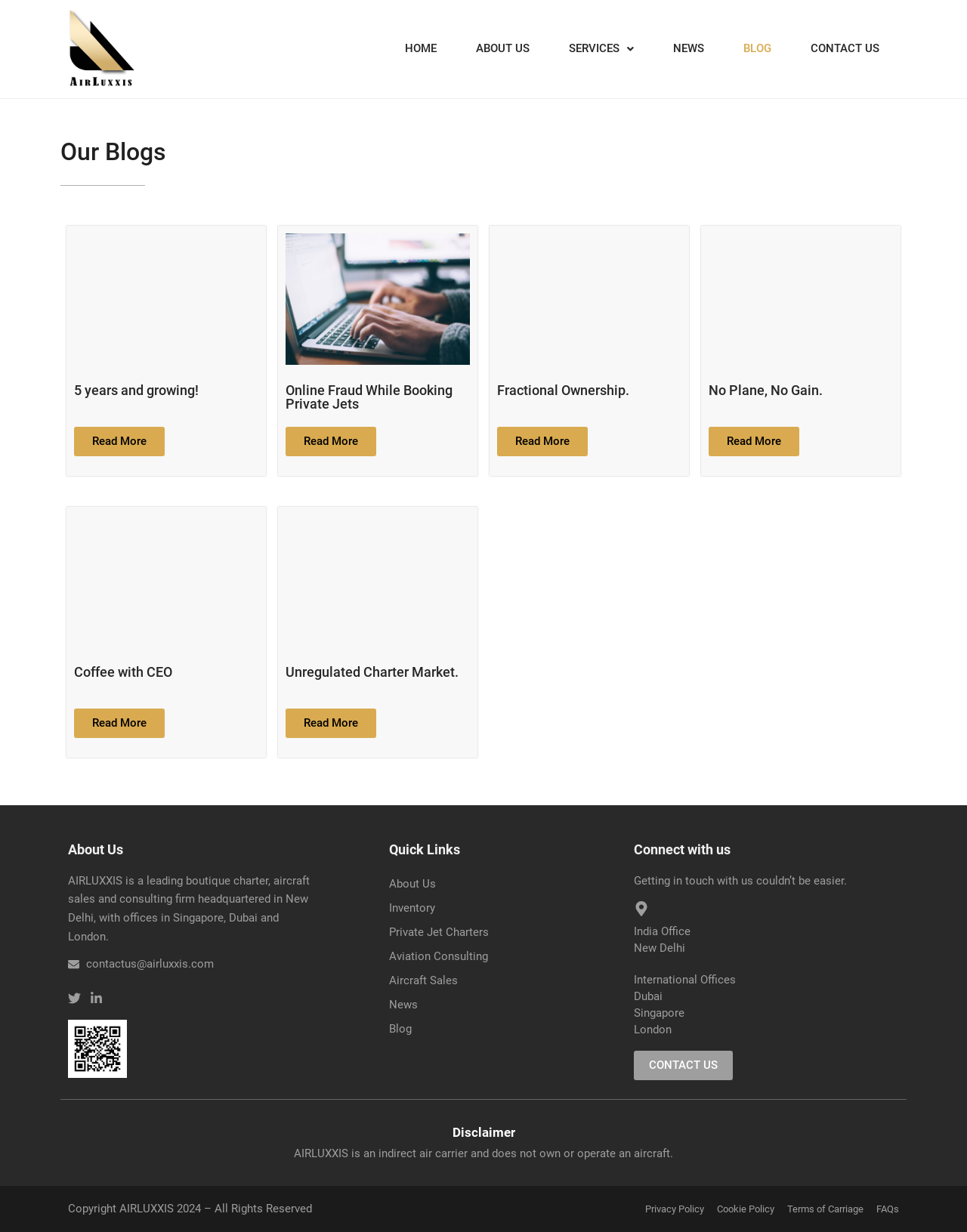How many offices does AIRLUXXIS have?
Look at the image and provide a short answer using one word or a phrase.

4